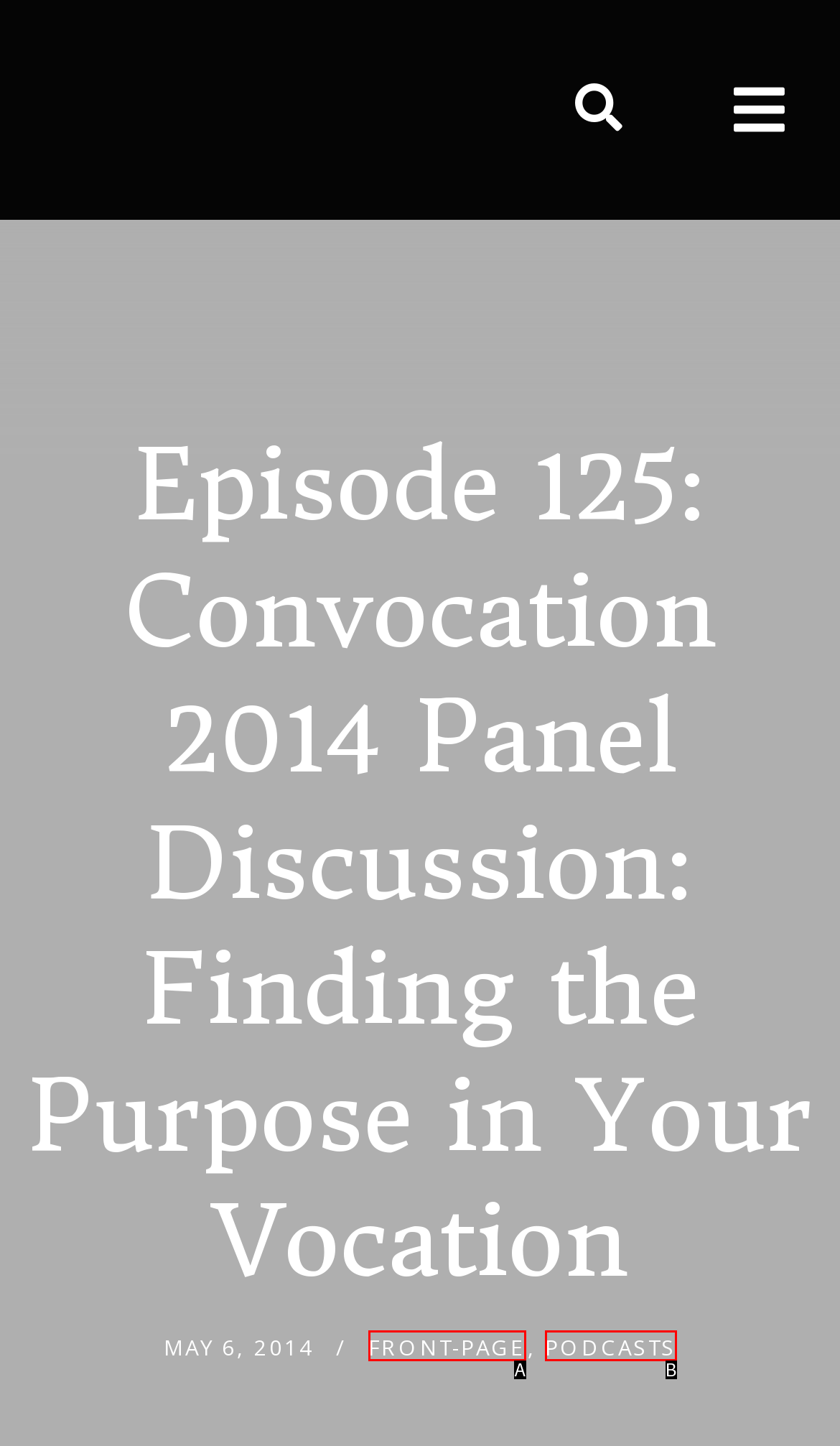Based on the description: Podcasts, select the HTML element that best fits. Reply with the letter of the correct choice from the options given.

B